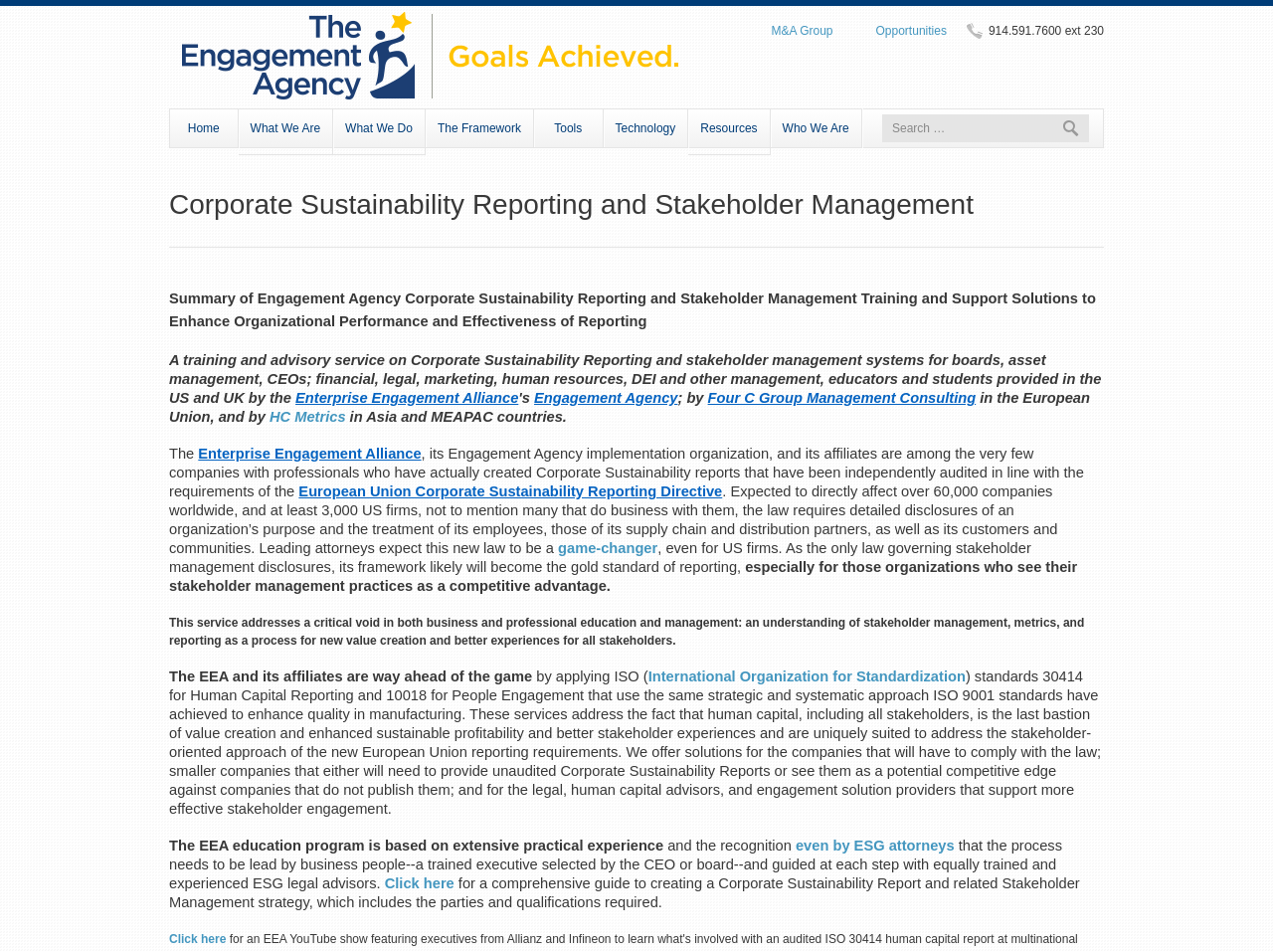Select the bounding box coordinates of the element I need to click to carry out the following instruction: "Read about Corporate Sustainability Reporting and Stakeholder Management".

[0.133, 0.302, 0.867, 0.35]